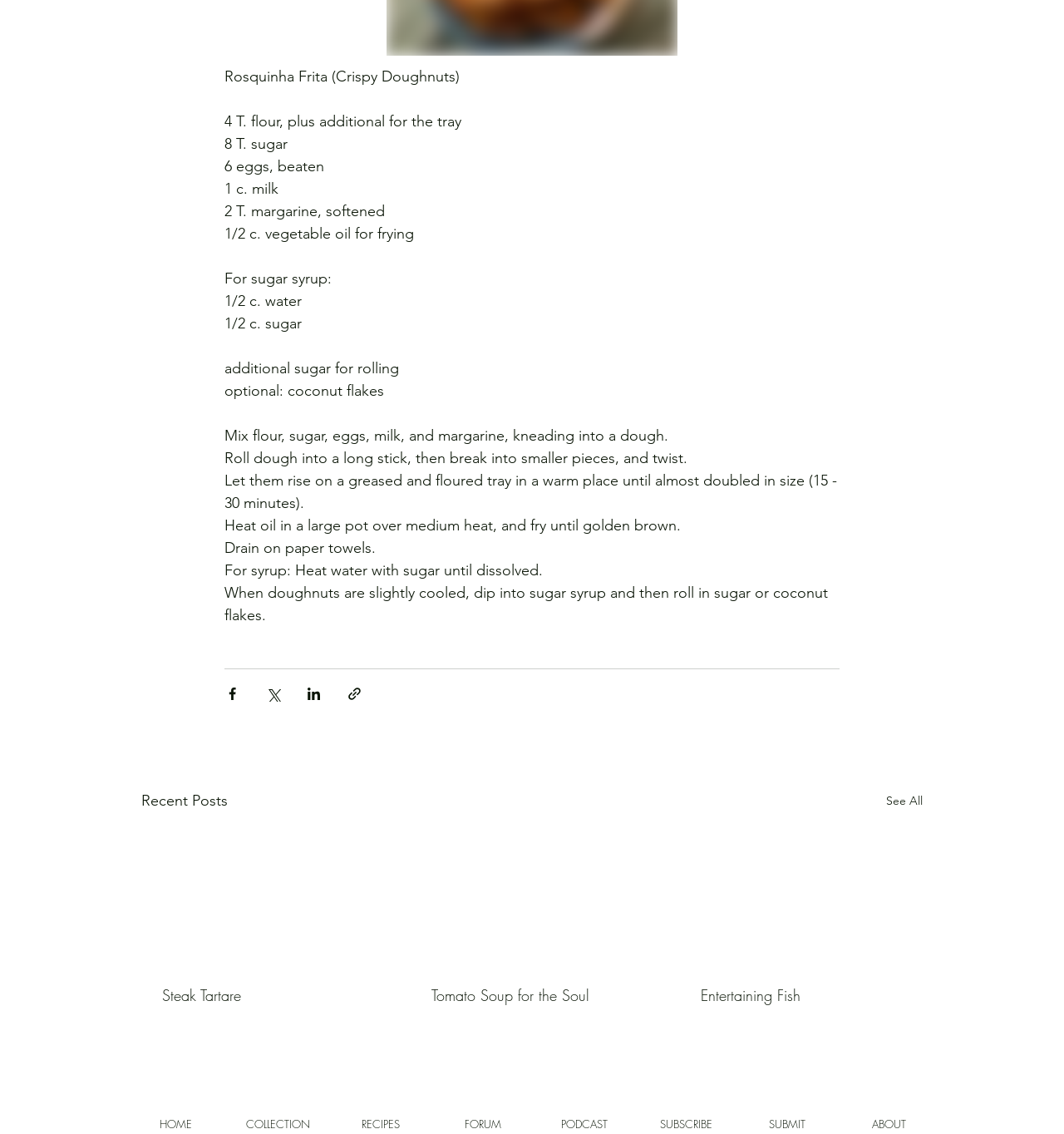Could you specify the bounding box coordinates for the clickable section to complete the following instruction: "Share via Facebook"?

[0.211, 0.605, 0.226, 0.619]